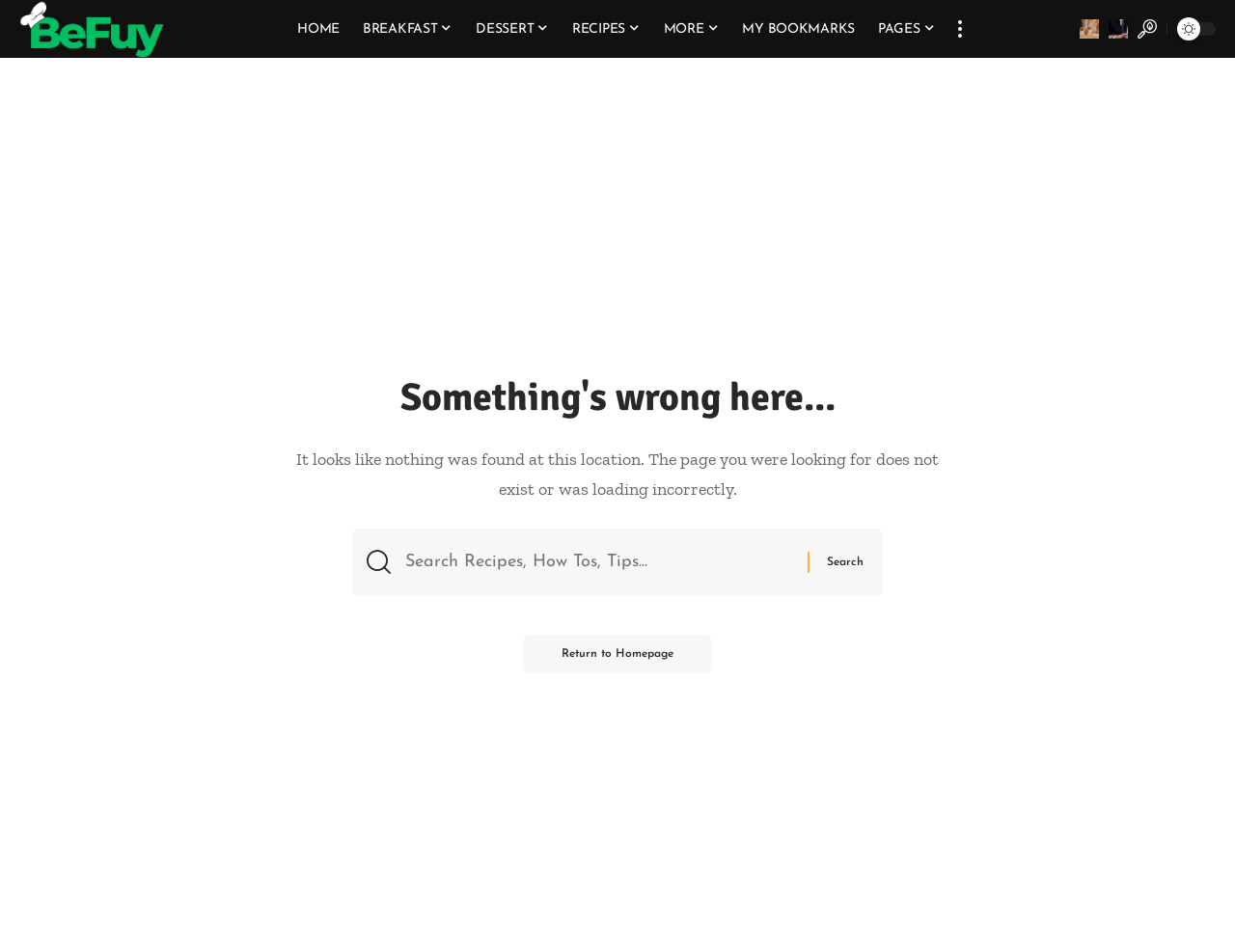Specify the bounding box coordinates of the area to click in order to execute this command: 'search for something'. The coordinates should consist of four float numbers ranging from 0 to 1, and should be formatted as [left, top, right, bottom].

[0.285, 0.555, 0.715, 0.626]